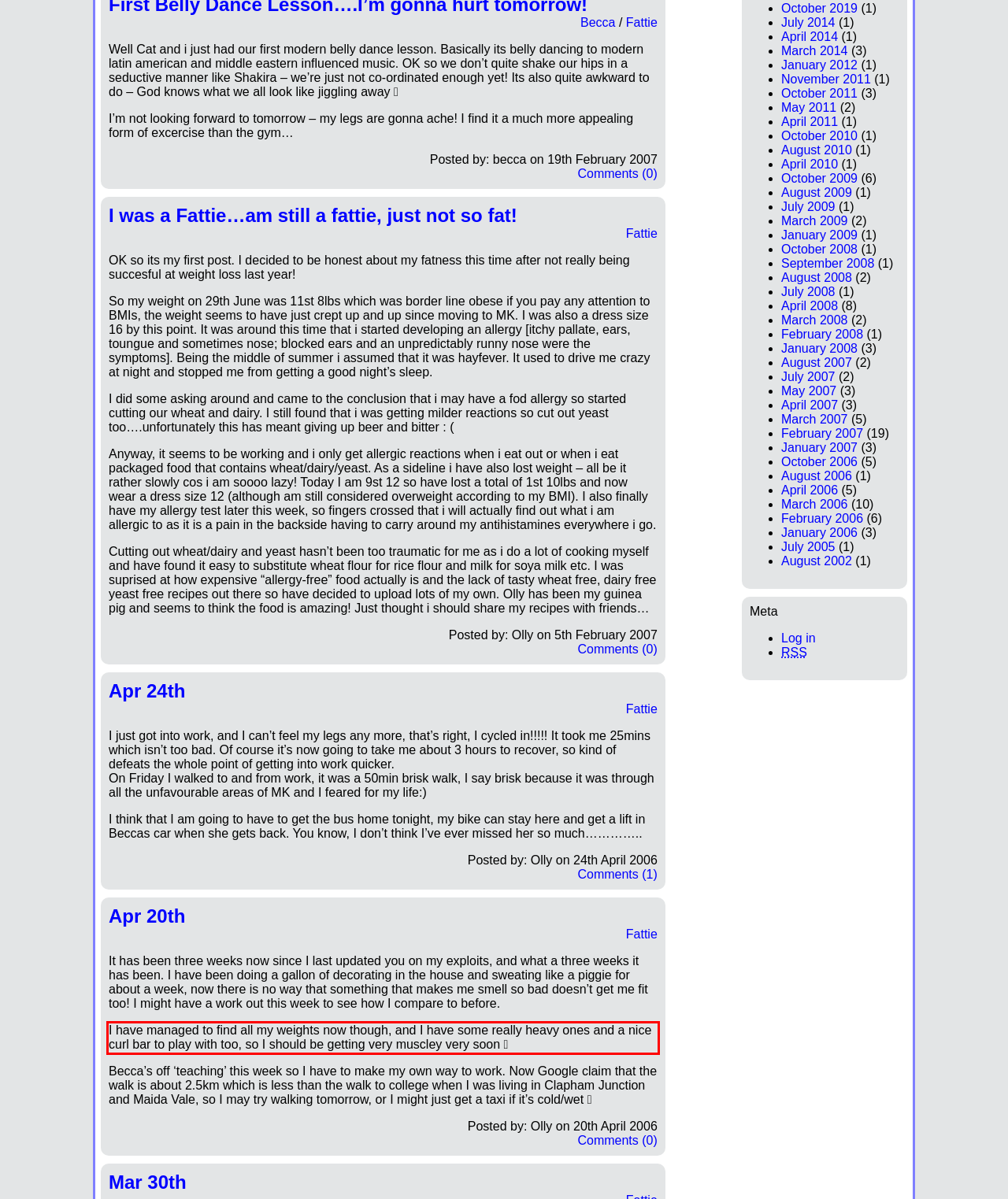Examine the screenshot of the webpage, locate the red bounding box, and perform OCR to extract the text contained within it.

I have managed to find all my weights now though, and I have some really heavy ones and a nice curl bar to play with too, so I should be getting very muscley very soon 🙂